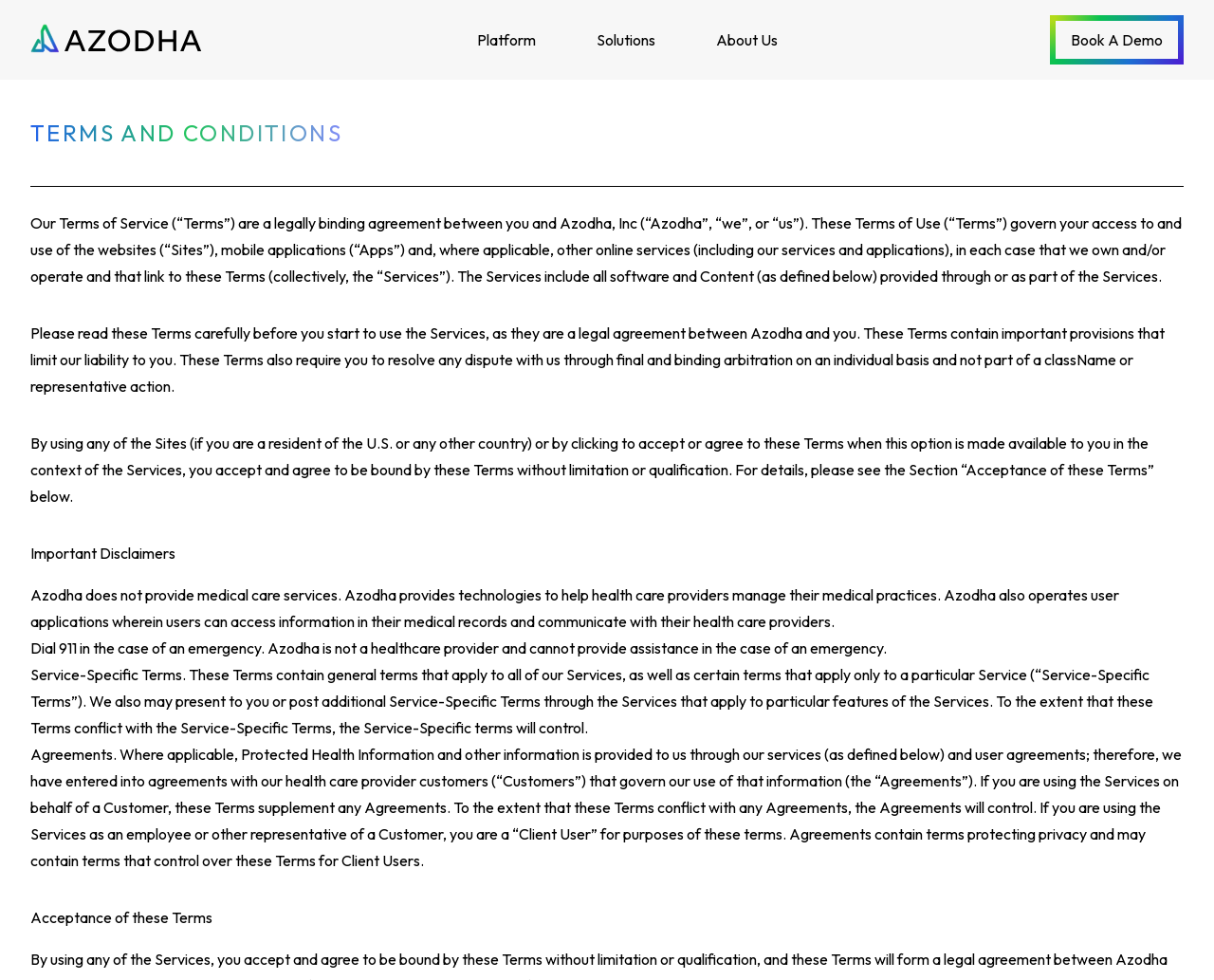Provide a comprehensive description of the webpage.

The webpage appears to be the homepage of Azodha, a platform that empowers healthcare ecosystems by democratizing technology and AI. At the top left corner, there is a logo of Azodha, which is an image linked to the website's homepage. Next to the logo, there are three navigation links: "Platform", "Solutions", and "About Us", which are positioned horizontally and take up a significant portion of the top section of the page.

On the top right corner, there is a prominent call-to-action button "Book A Demo", which is likely a primary action the website wants visitors to take. Below the navigation links, there is a lengthy section of terms and conditions, which is divided into several subsections with headings such as "TERMS AND CONDITIONS", "Important Disclaimers", and "Acceptance of these Terms". This section takes up a significant portion of the page and provides detailed information about the website's terms of service, including disclaimers about medical care services and emergency situations.

The terms and conditions section is organized into multiple paragraphs of static text, with each paragraph providing specific information about the website's policies and agreements. The text is dense and appears to be a legally binding agreement between the website and its users. Overall, the webpage has a formal and professional tone, suggesting that it is a business-oriented website focused on providing healthcare technology solutions.